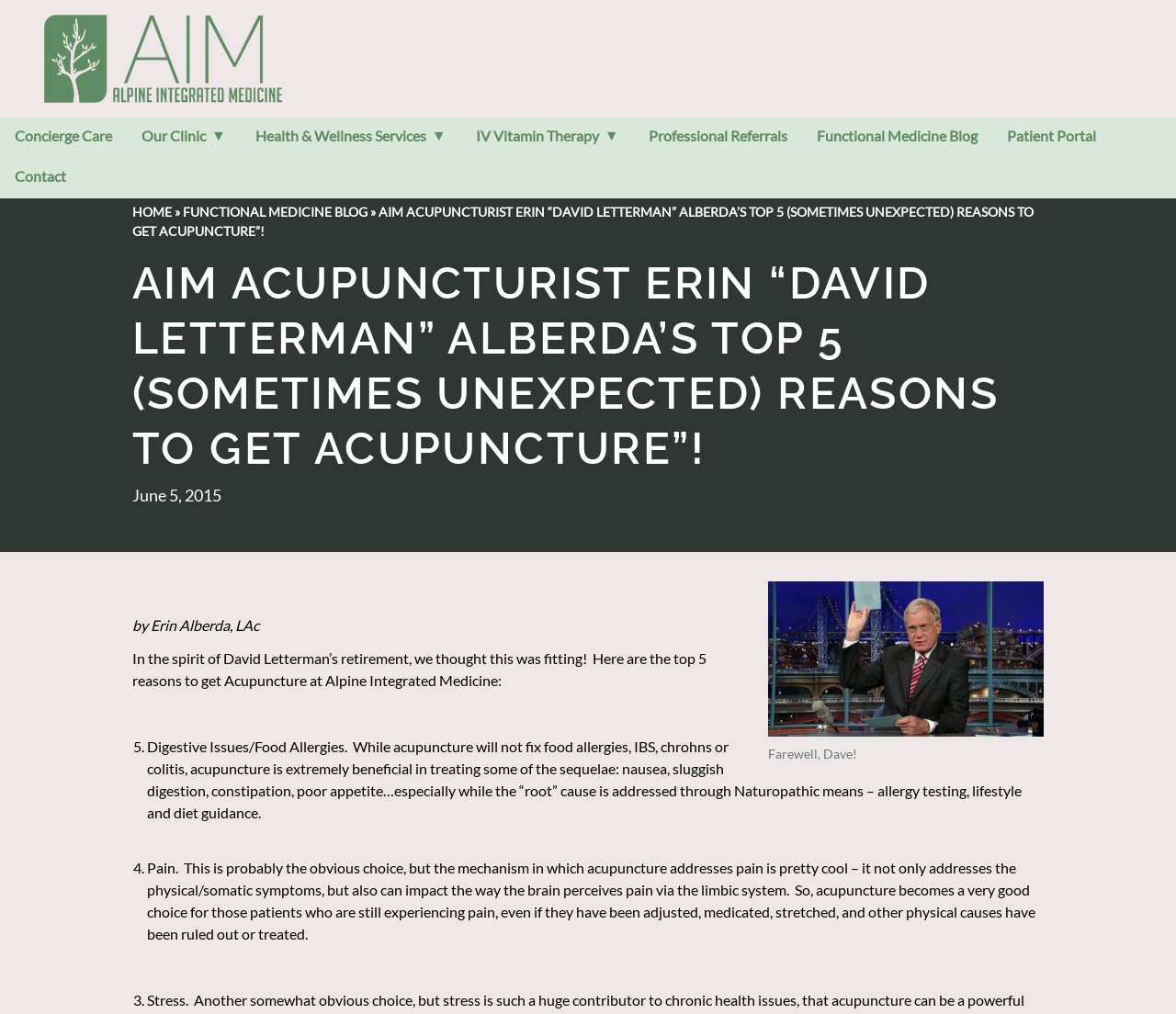What is the second reason to get acupuncture?
Look at the image and answer the question with a single word or phrase.

Pain